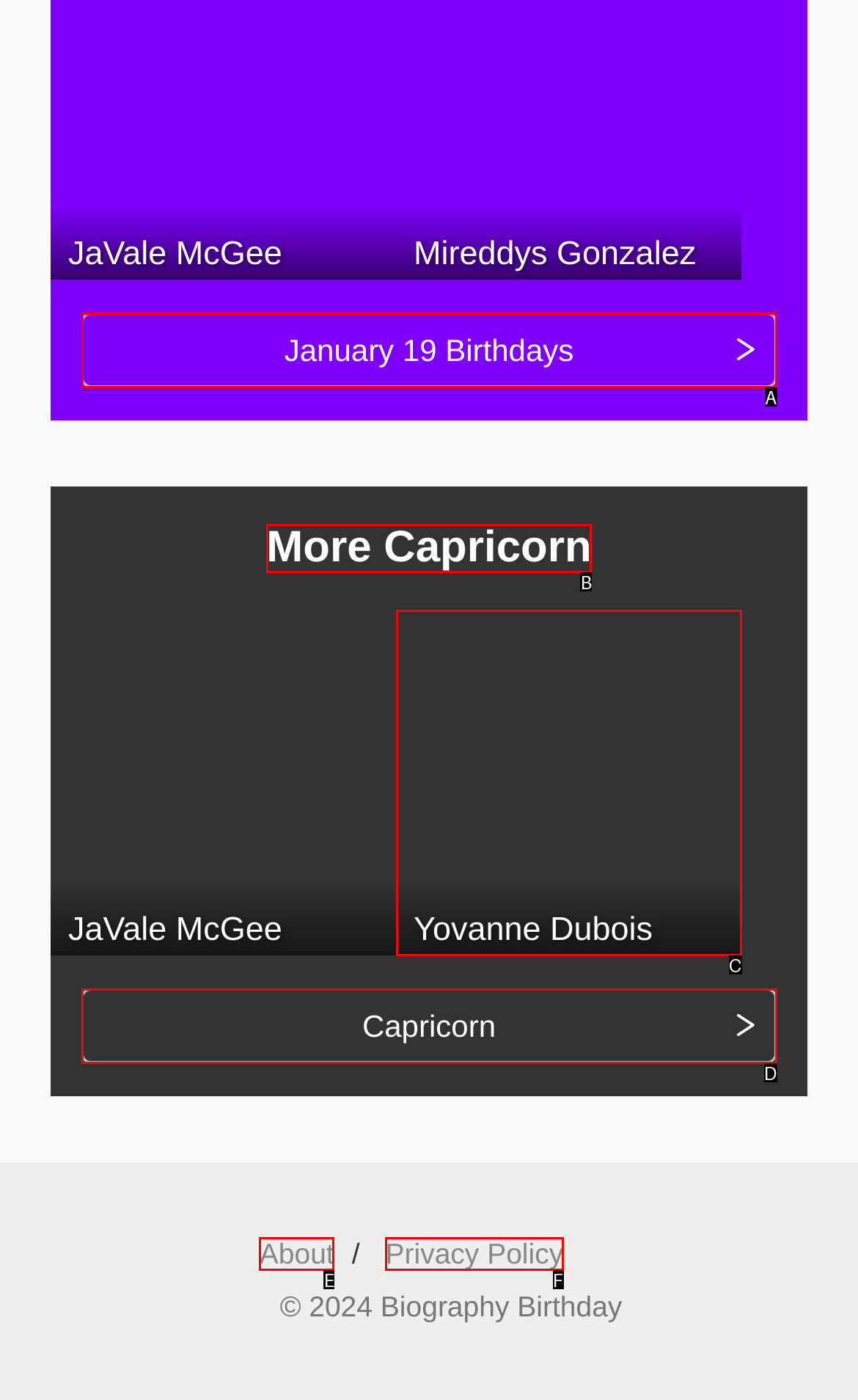Determine which option matches the description: About. Answer using the letter of the option.

E